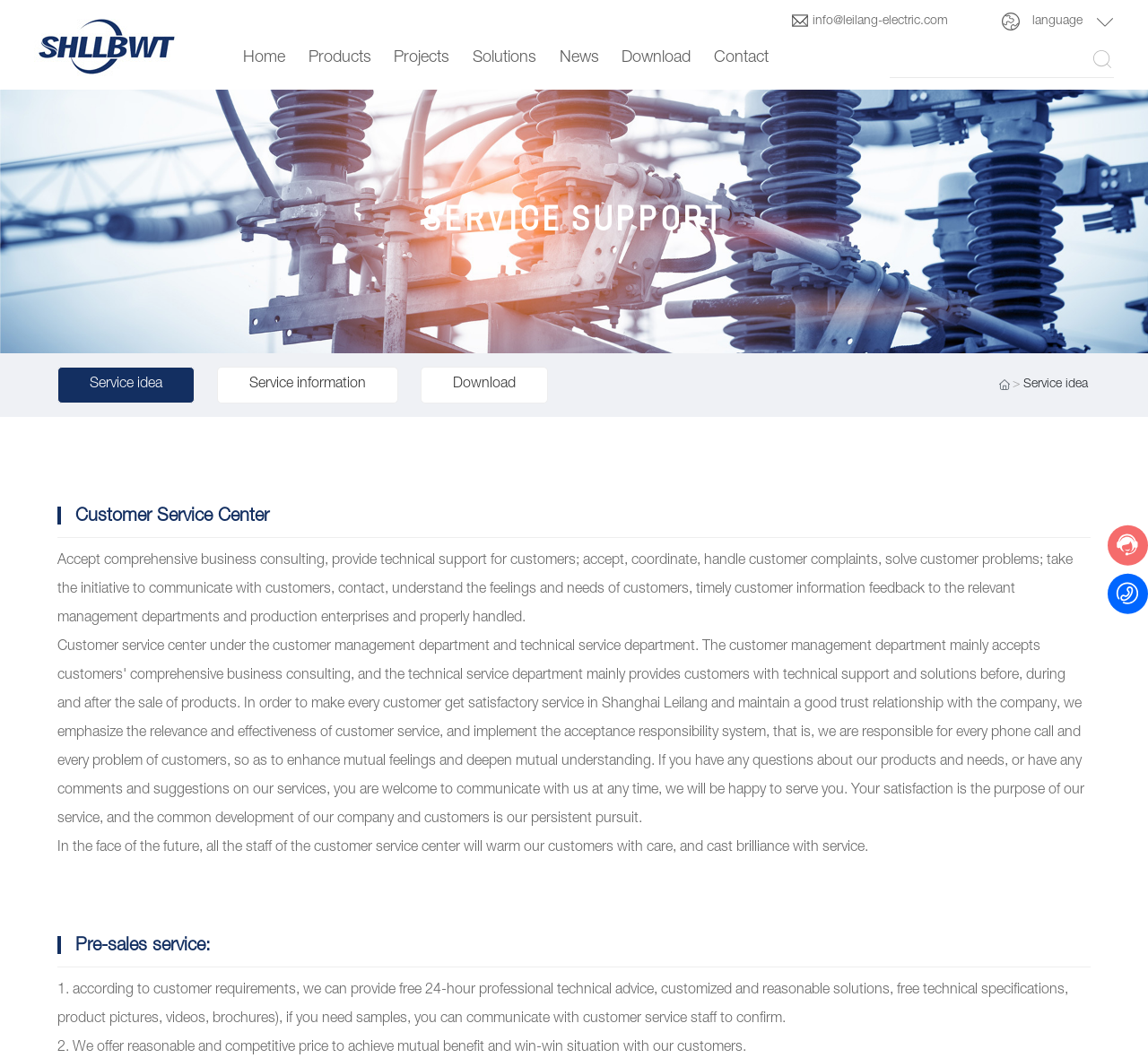Please mark the clickable region by giving the bounding box coordinates needed to complete this instruction: "Click on Products".

[0.269, 0.025, 0.323, 0.085]